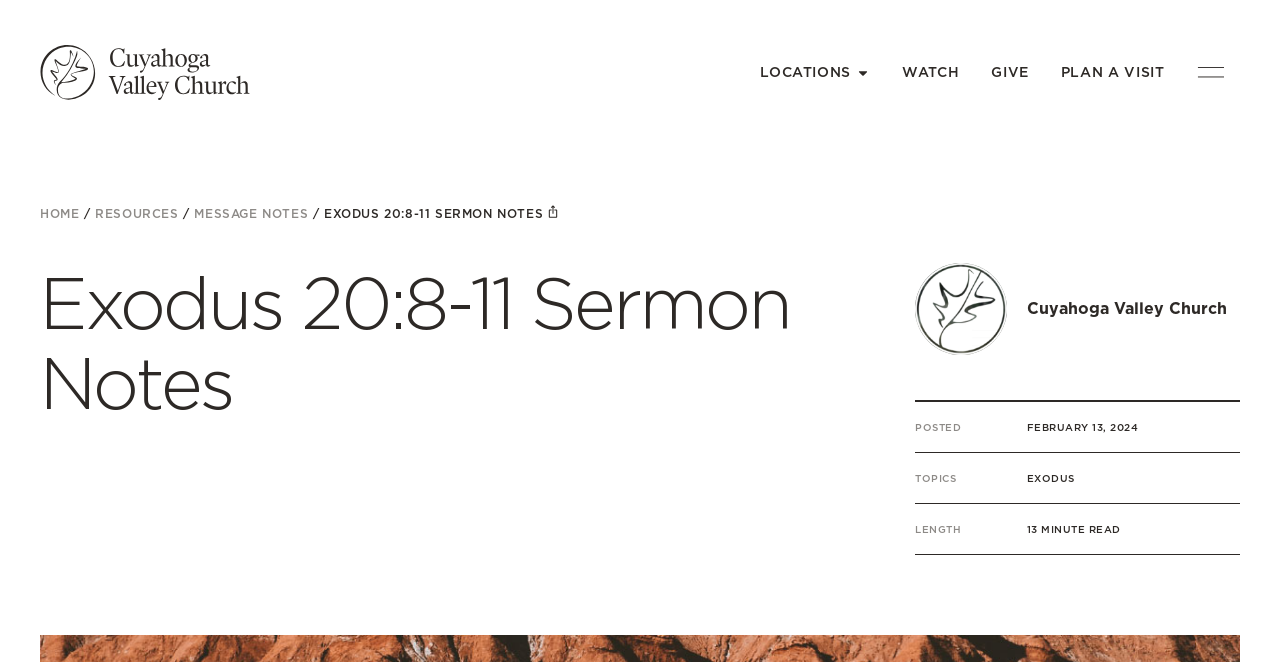Create a detailed summary of the webpage's content and design.

This webpage appears to be a sermon notes page from Cuyahoga Valley Church. At the top left, there is a logo image and a link, which is likely the church's logo. Next to it, there is a navigation menu with several options, including "LOCATIONS", "WATCH", "GIVE", and "PLAN A VISIT". The menu is horizontally oriented and takes up a significant portion of the top section of the page.

Below the navigation menu, there are several links and images arranged horizontally. The links include "HOME", "RESOURCES", "MESSAGE NOTES", and others. There is also a heading that reads "Exodus 20:8-11 Sermon Notes", which suggests that the page is focused on a specific sermon.

In the main content area, there is a section with several headings, including "POSTED", "TOPICS", and "LENGTH". The "POSTED" section displays the date "FEBRUARY 13, 2024", while the "TOPICS" section lists "EXODUS". The "LENGTH" section indicates that the sermon is a "13 MINUTE READ".

At the bottom of the page, there is a footer section with the church's name, "Cuyahoga Valley Church". There are also several images scattered throughout the page, but their content is not specified.

The page's content is organized in a clear and structured manner, with headings and sections that help to break up the information. The use of images and links adds visual interest and provides additional resources for the user. Overall, the page appears to be well-designed and easy to navigate.